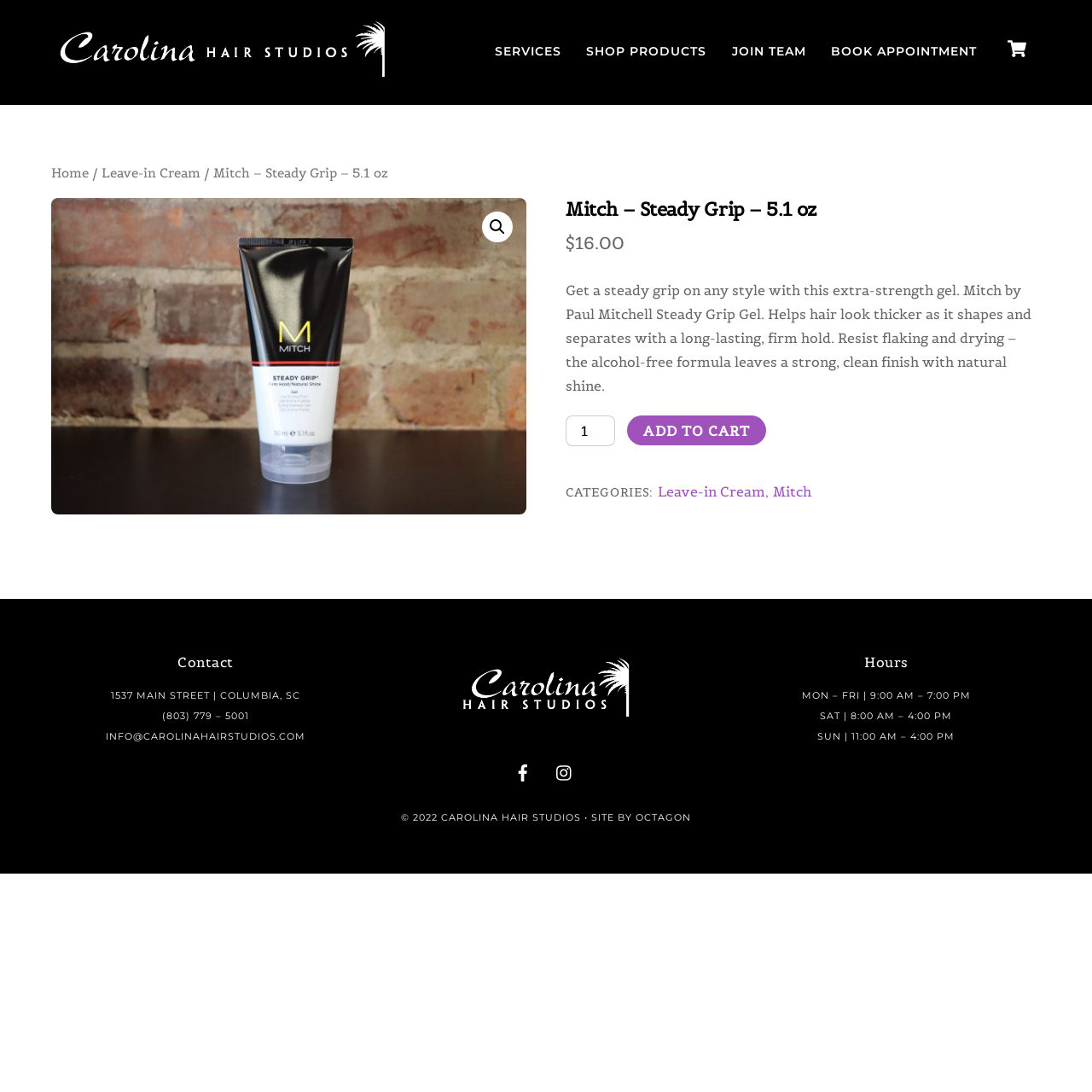What is the name of the website developer?
Provide a comprehensive and detailed answer to the question.

The name of the website developer can be found at the bottom of the webpage, where it is stated as 'SITE BY OCTAGON'.